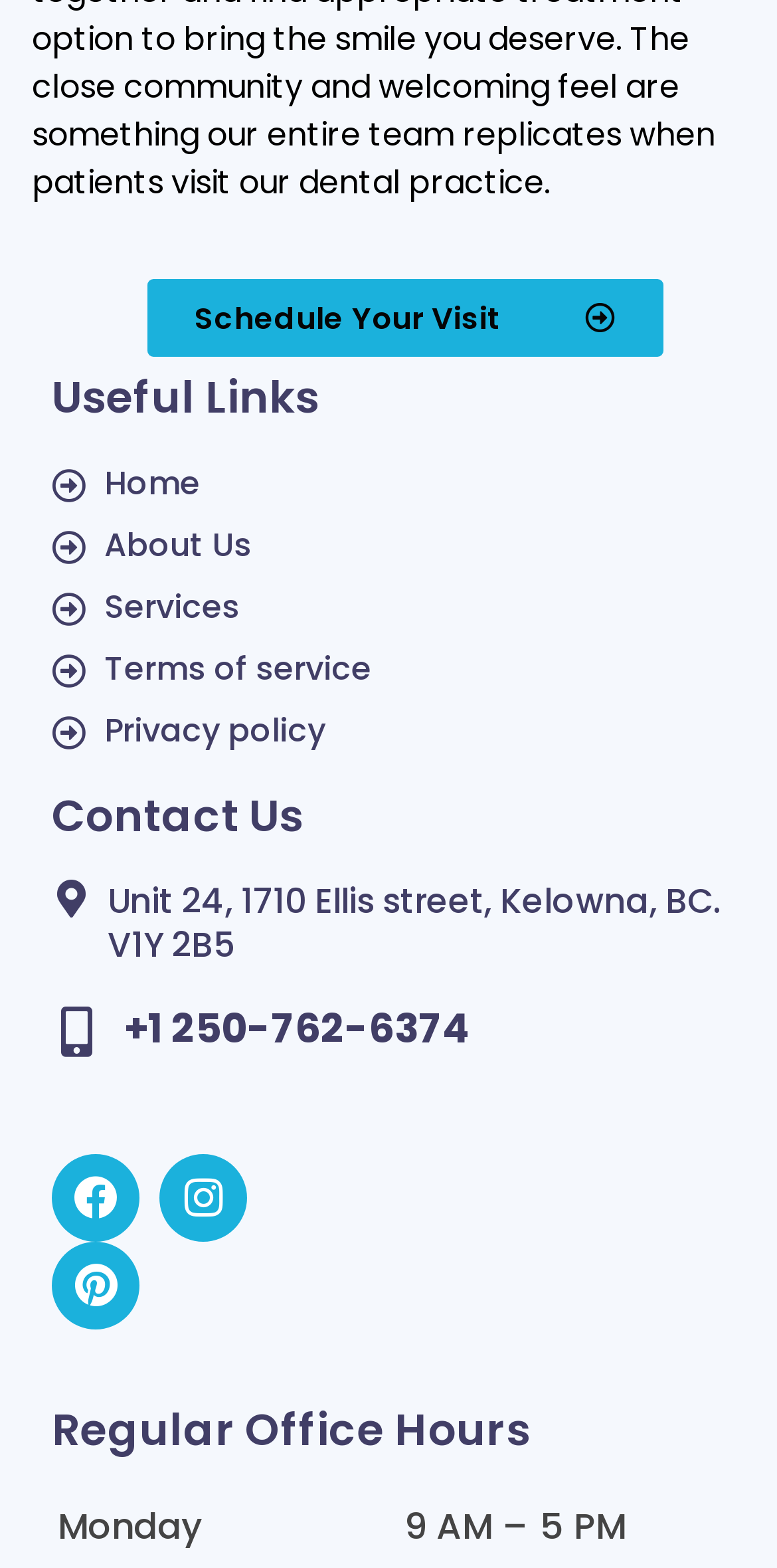How many social media links are there?
Please provide a single word or phrase based on the screenshot.

3